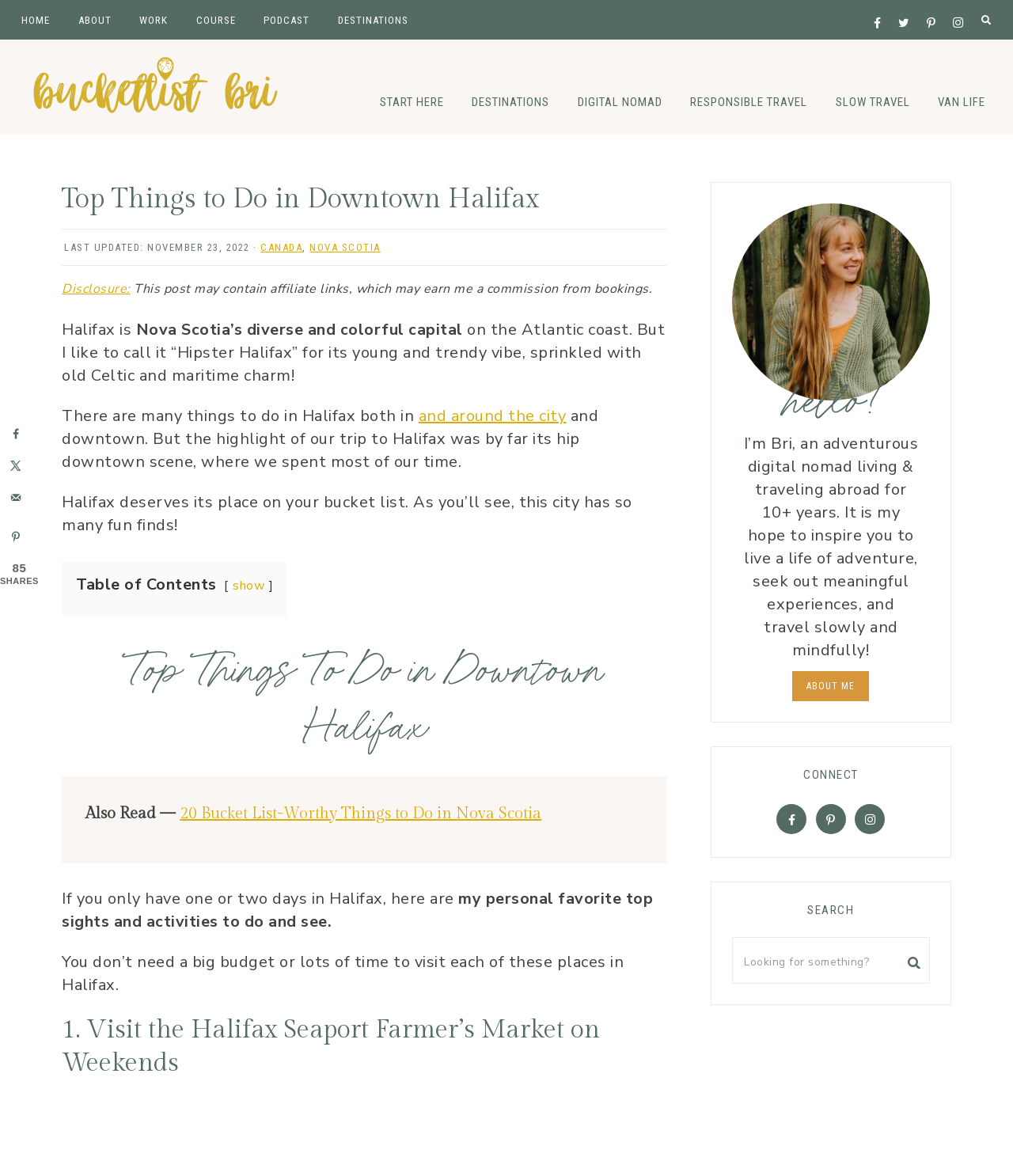Identify the bounding box coordinates of the specific part of the webpage to click to complete this instruction: "Visit the 'DESTINATIONS' page".

[0.454, 0.067, 0.554, 0.104]